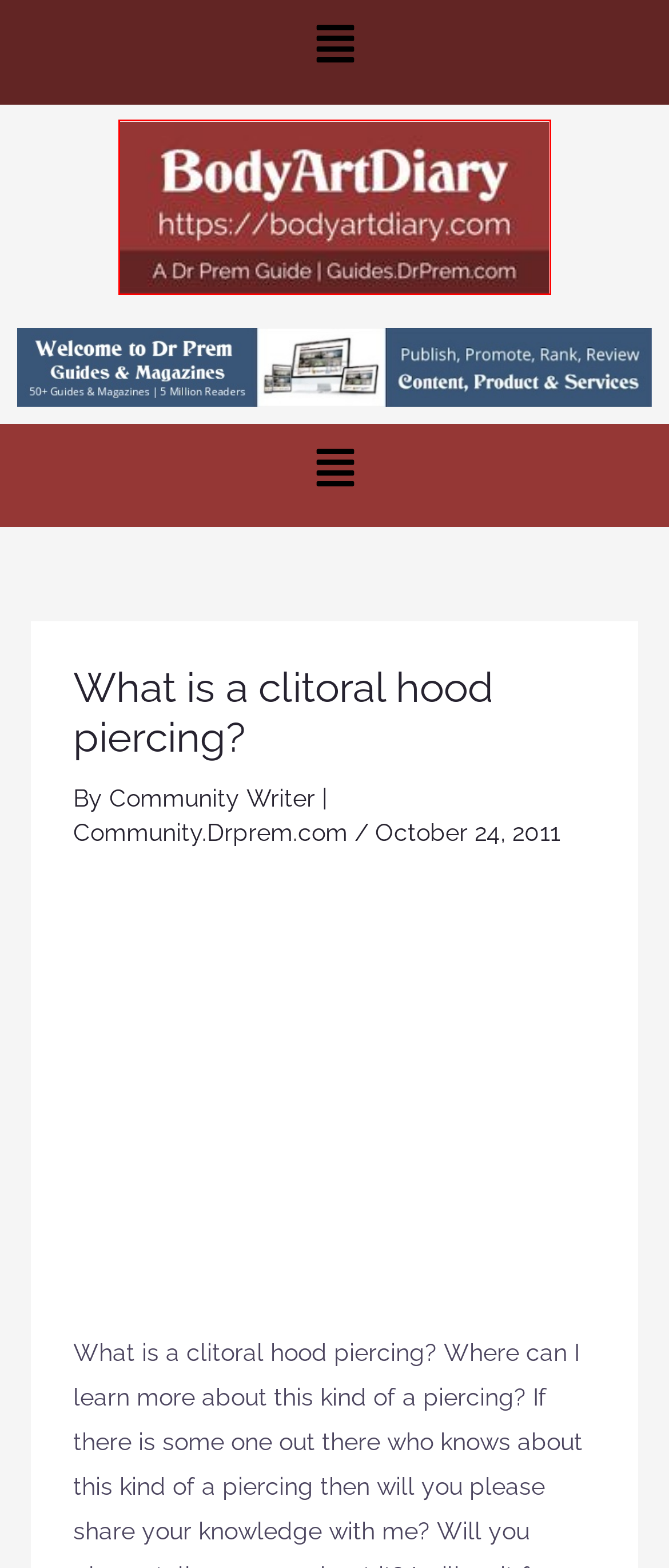Observe the screenshot of a webpage with a red bounding box highlighting an element. Choose the webpage description that accurately reflects the new page after the element within the bounding box is clicked. Here are the candidates:
A. tattoo design Archives - Body Art Diary
B. Celebrity Tattoos Guide Archives - Body Art Diary
C. Popular tattoo designs that won’t go out of trend soon
D. Body Piercing Guide Archives - Body Art Diary
E. Community Writer | Community.Drprem.com, Author at Body Art Diary
F. BodyArtDiary.com - Body Art Diary
G. What You Need to Know about Turkey Hair Transplant
H. Tattoo Aftercare: The Important Things You Need to Know

F